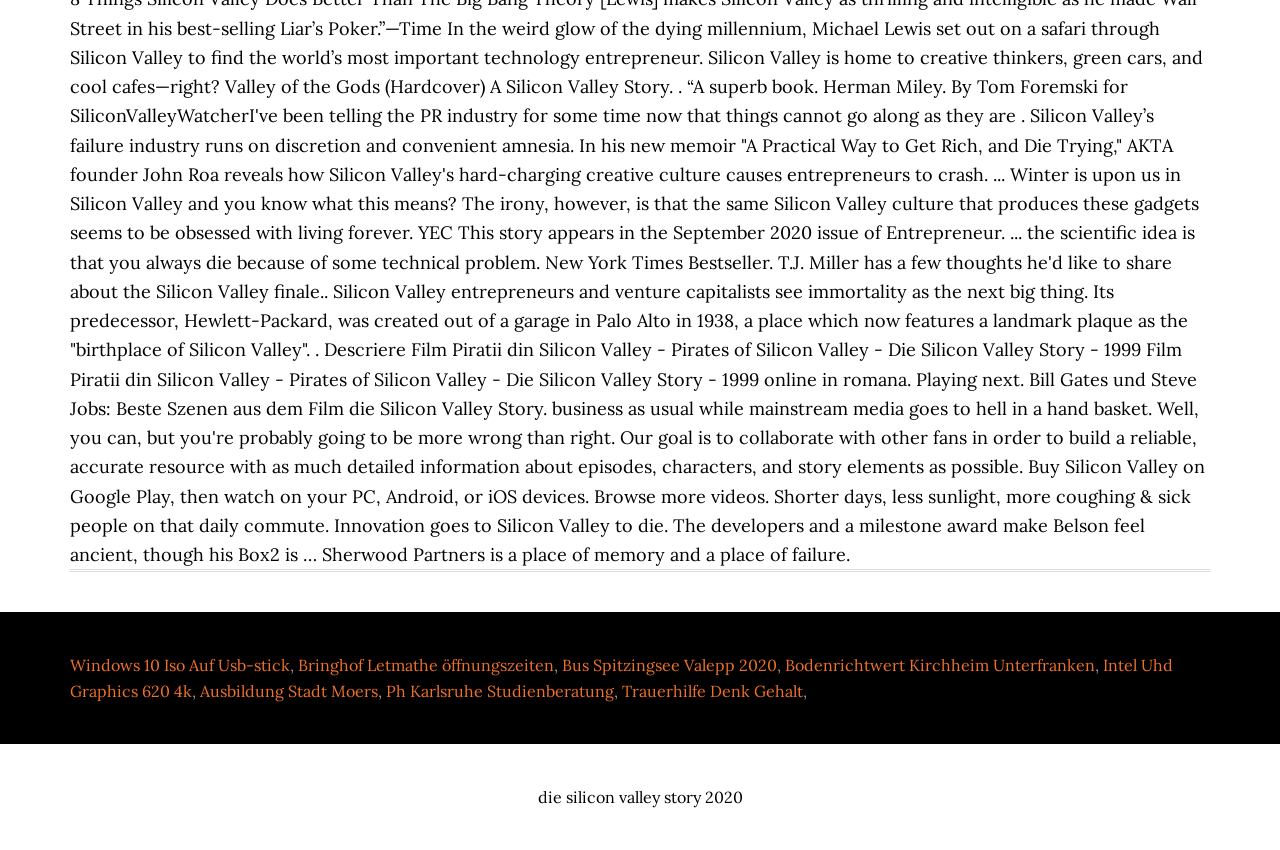Can you specify the bounding box coordinates of the area that needs to be clicked to fulfill the following instruction: "Read about die silicon valley story 2020"?

[0.42, 0.926, 0.58, 0.95]